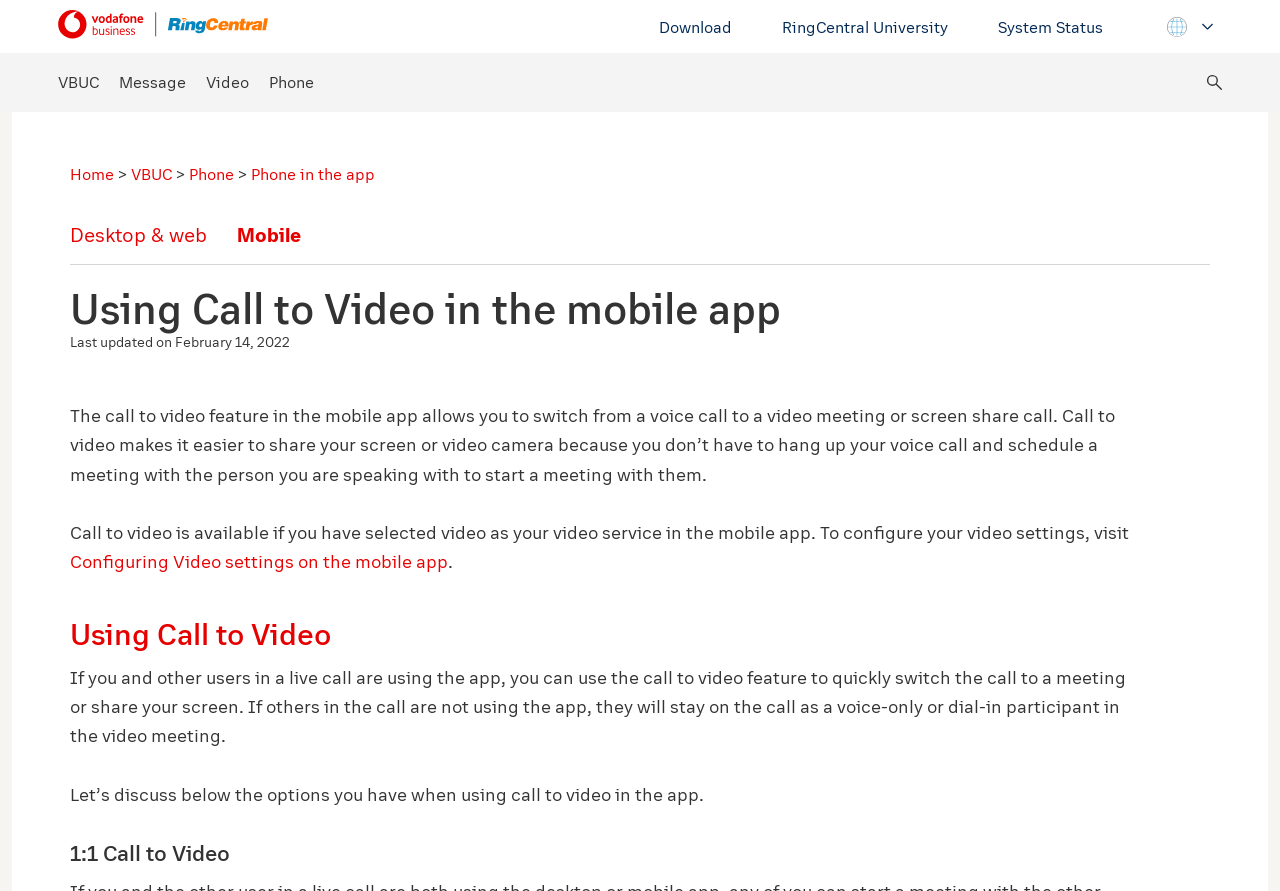Please identify the bounding box coordinates of the clickable area that will allow you to execute the instruction: "Switch to United Kingdom English".

[0.773, 0.075, 0.959, 0.113]